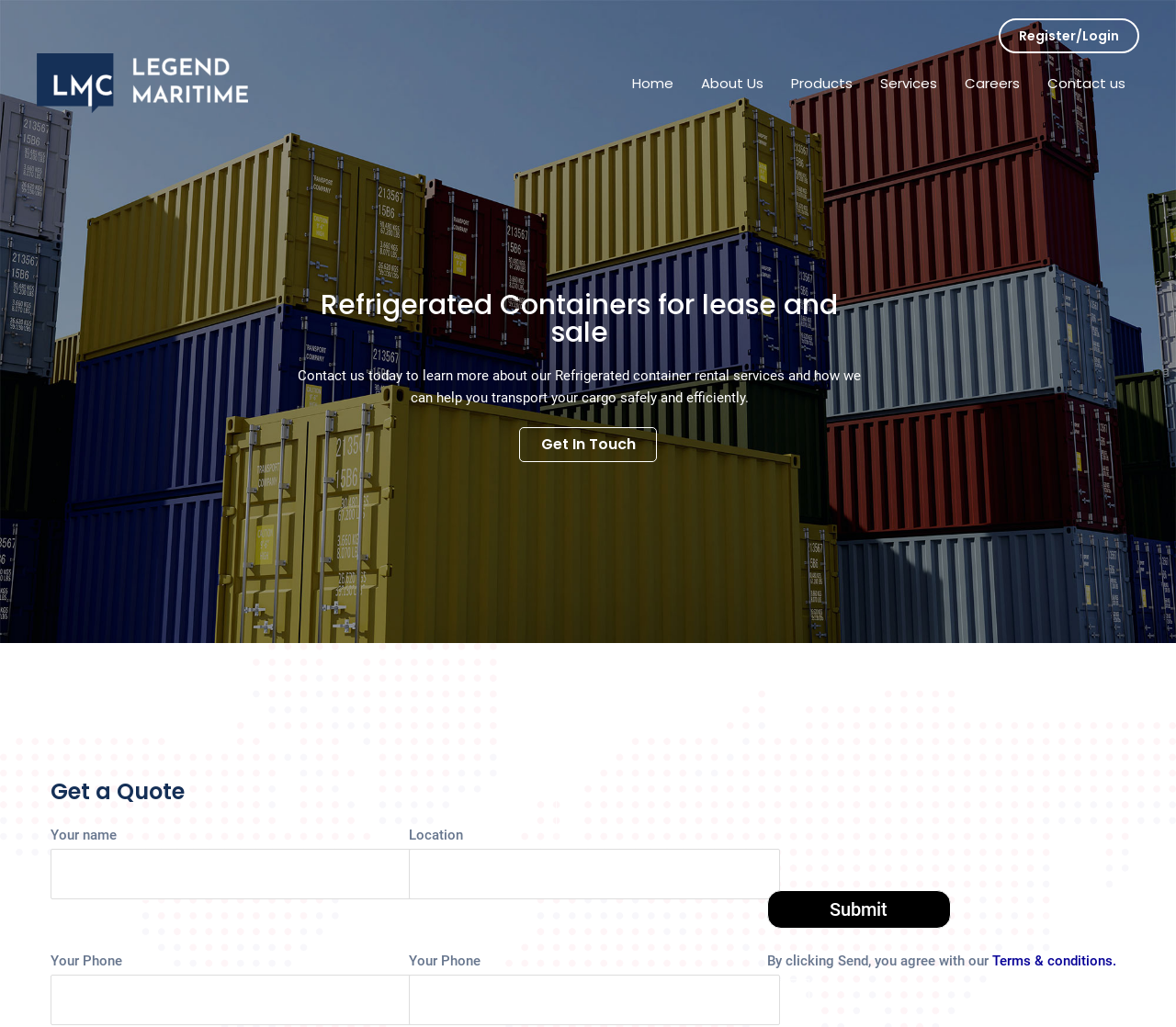Can you pinpoint the bounding box coordinates for the clickable element required for this instruction: "Click Register or Login"? The coordinates should be four float numbers between 0 and 1, i.e., [left, top, right, bottom].

[0.849, 0.018, 0.969, 0.052]